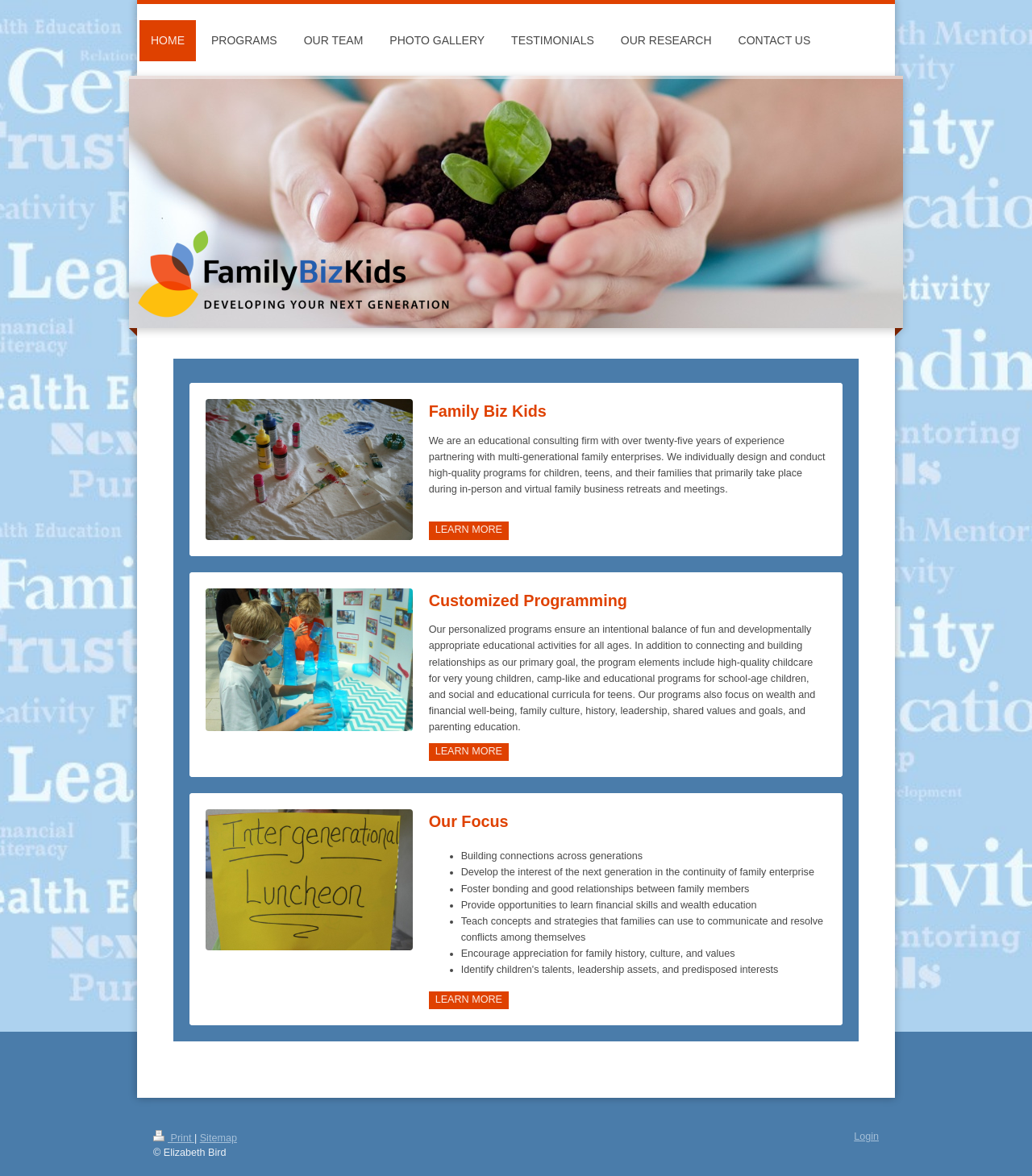Pinpoint the bounding box coordinates of the clickable element needed to complete the instruction: "print the page". The coordinates should be provided as four float numbers between 0 and 1: [left, top, right, bottom].

[0.148, 0.963, 0.188, 0.973]